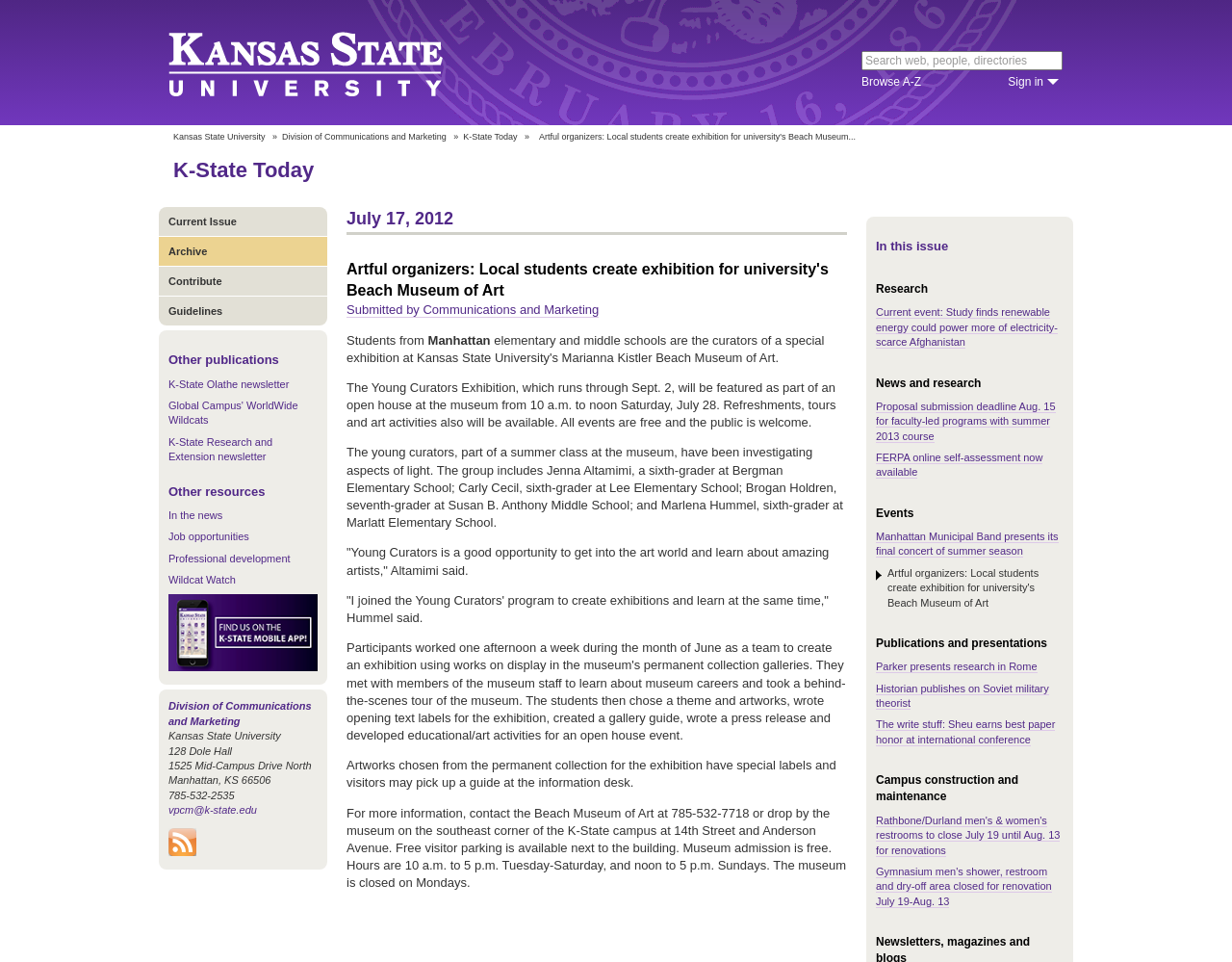Please determine the bounding box coordinates of the element to click in order to execute the following instruction: "Click on Home". The coordinates should be four float numbers between 0 and 1, specified as [left, top, right, bottom].

None